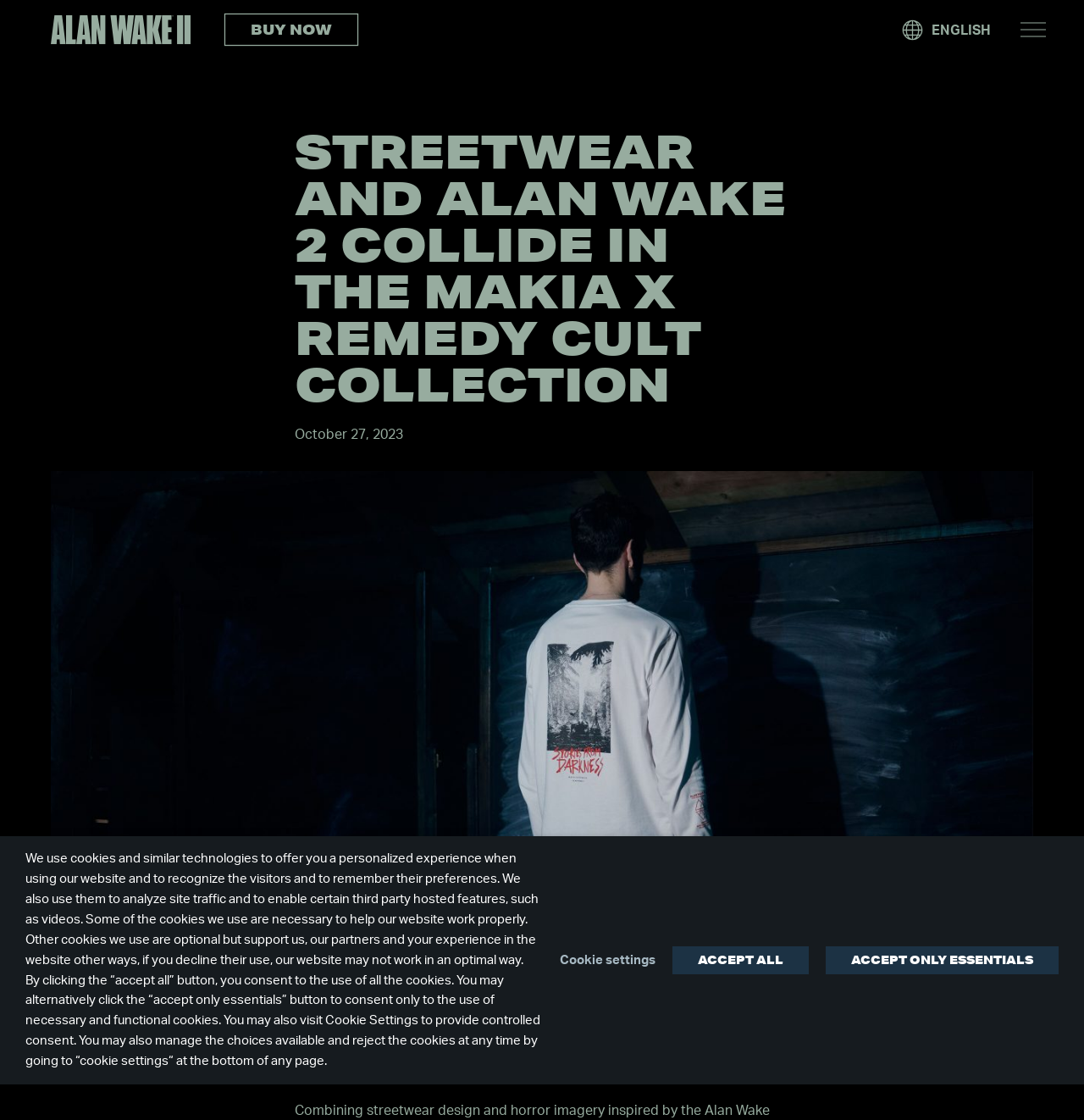What is the name of the video game being celebrated?
Please look at the screenshot and answer using one word or phrase.

Alan Wake 2